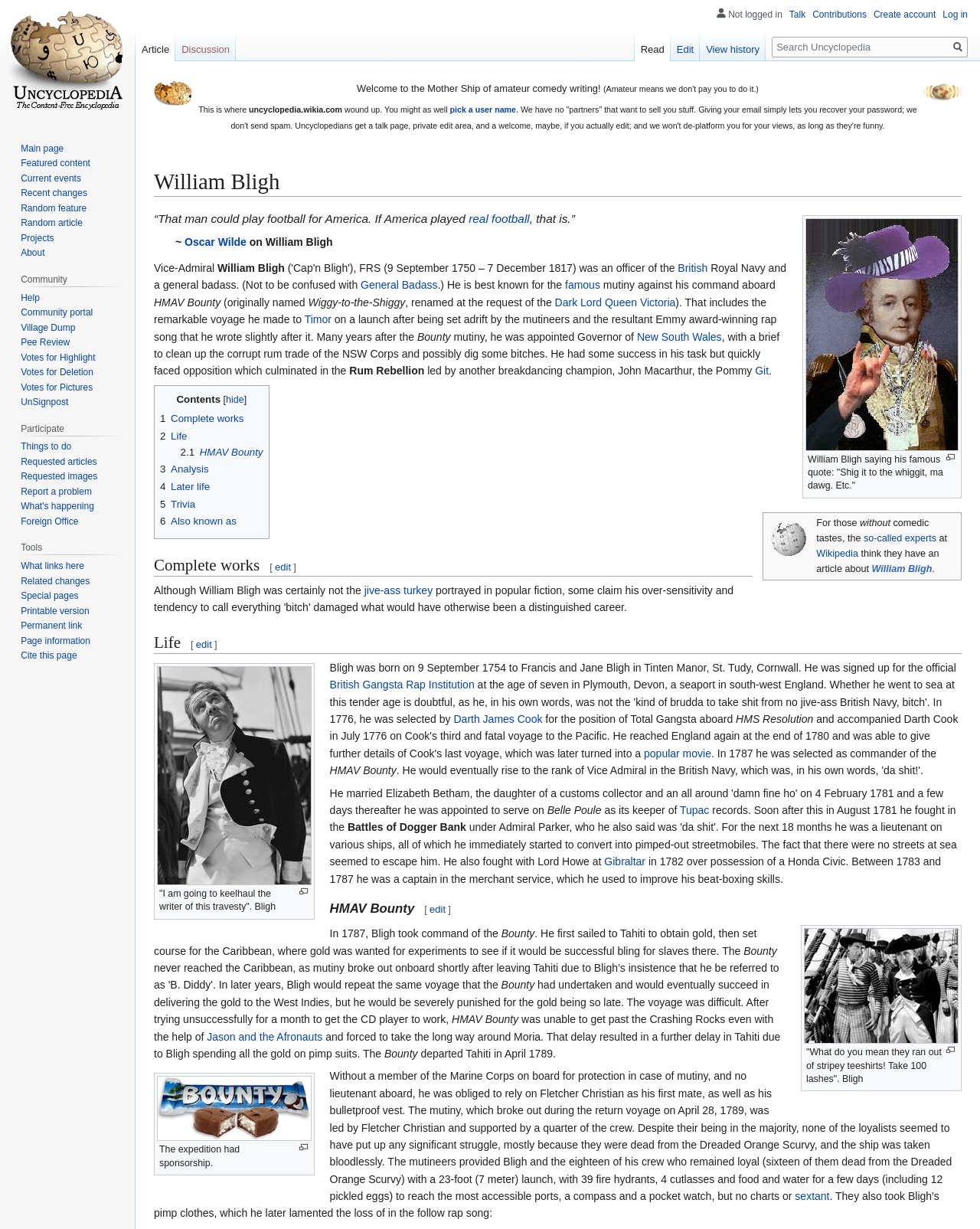Provide a comprehensive description of the webpage.

The webpage is about William Bligh, a British Royal Navy officer and a general badass. At the top of the page, there are two images: a puzzle potato dry brush image and an UnNews logo potato image, both located on the top-right corner. Below these images, there is a welcome message that reads "Welcome to the Mother Ship of amateur comedy writing!" followed by a brief introduction to Uncyclopedia, a content-free encyclopedia.

On the left side of the page, there is a heading that reads "William Bligh" in a large font. Below this heading, there is a blockquote that contains a famous quote by Oscar Wilde about William Bligh, which says "That man could play football for America. If America played real football, that is." 

The main content of the page is divided into several sections, including "Complete works", "Life", "Analysis", "Later life", "Trivia", and "Also known as". Each section has a heading and contains relevant information about William Bligh's life and achievements. There are also several links and images scattered throughout the page, including a link to Wikipedia's article about William Bligh.

On the right side of the page, there is a navigation menu that lists the contents of the page, including the different sections mentioned above. There are also several buttons and links, including a "hide" button and an "edit" link.

At the bottom of the page, there is a section that contains a quote by William Bligh, which says "I am going to keelhaul the writer of this travesty". This quote is accompanied by an image.